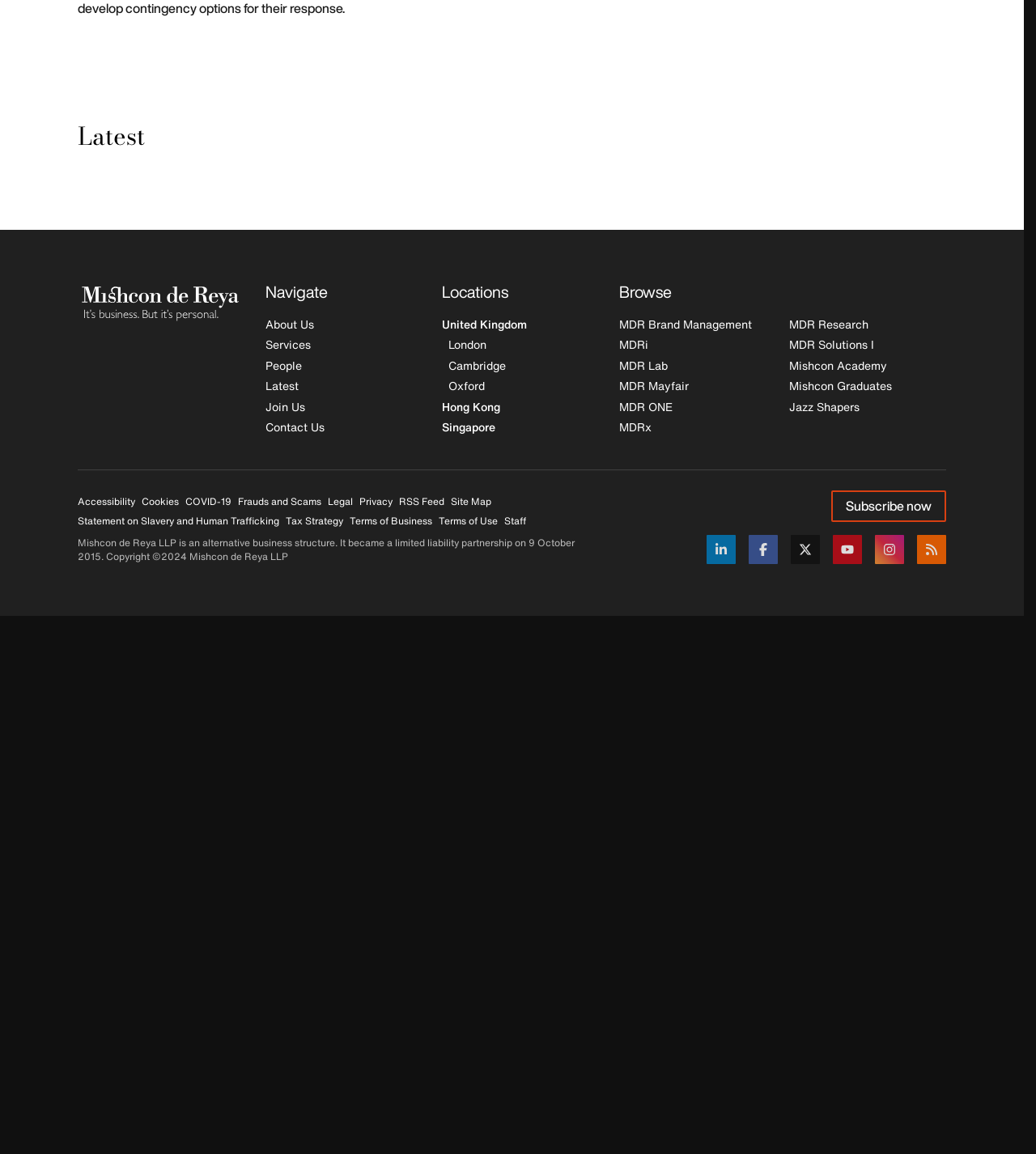Provide the bounding box coordinates of the section that needs to be clicked to accomplish the following instruction: "Click on 'About Us' link."

[0.256, 0.273, 0.303, 0.288]